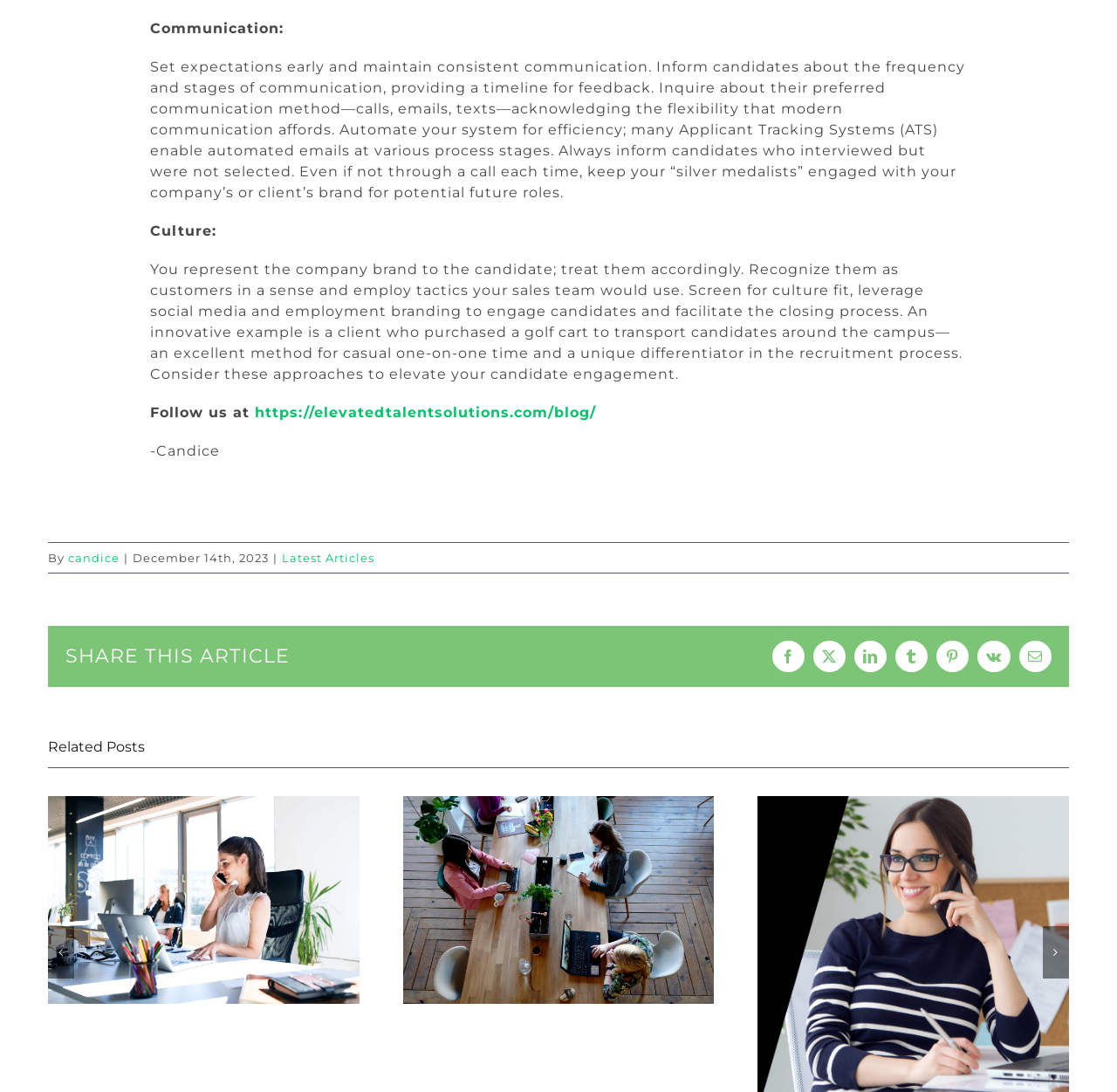Please indicate the bounding box coordinates for the clickable area to complete the following task: "Click the Facebook share button". The coordinates should be specified as four float numbers between 0 and 1, i.e., [left, top, right, bottom].

[0.691, 0.587, 0.72, 0.615]